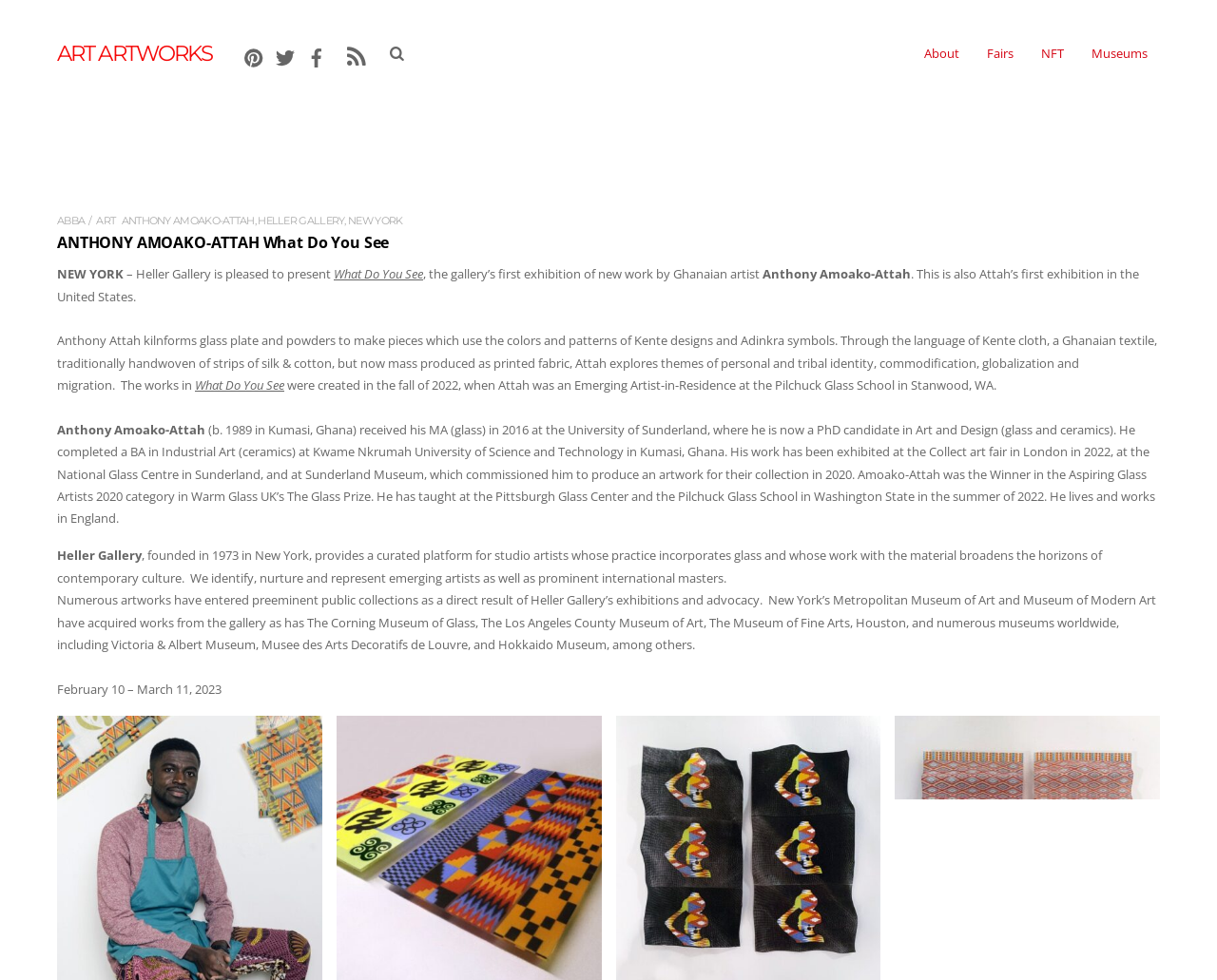Bounding box coordinates must be specified in the format (top-left x, top-left y, bottom-right x, bottom-right y). All values should be floating point numbers between 0 and 1. What are the bounding box coordinates of the UI element described as: NFT

[0.848, 0.039, 0.882, 0.085]